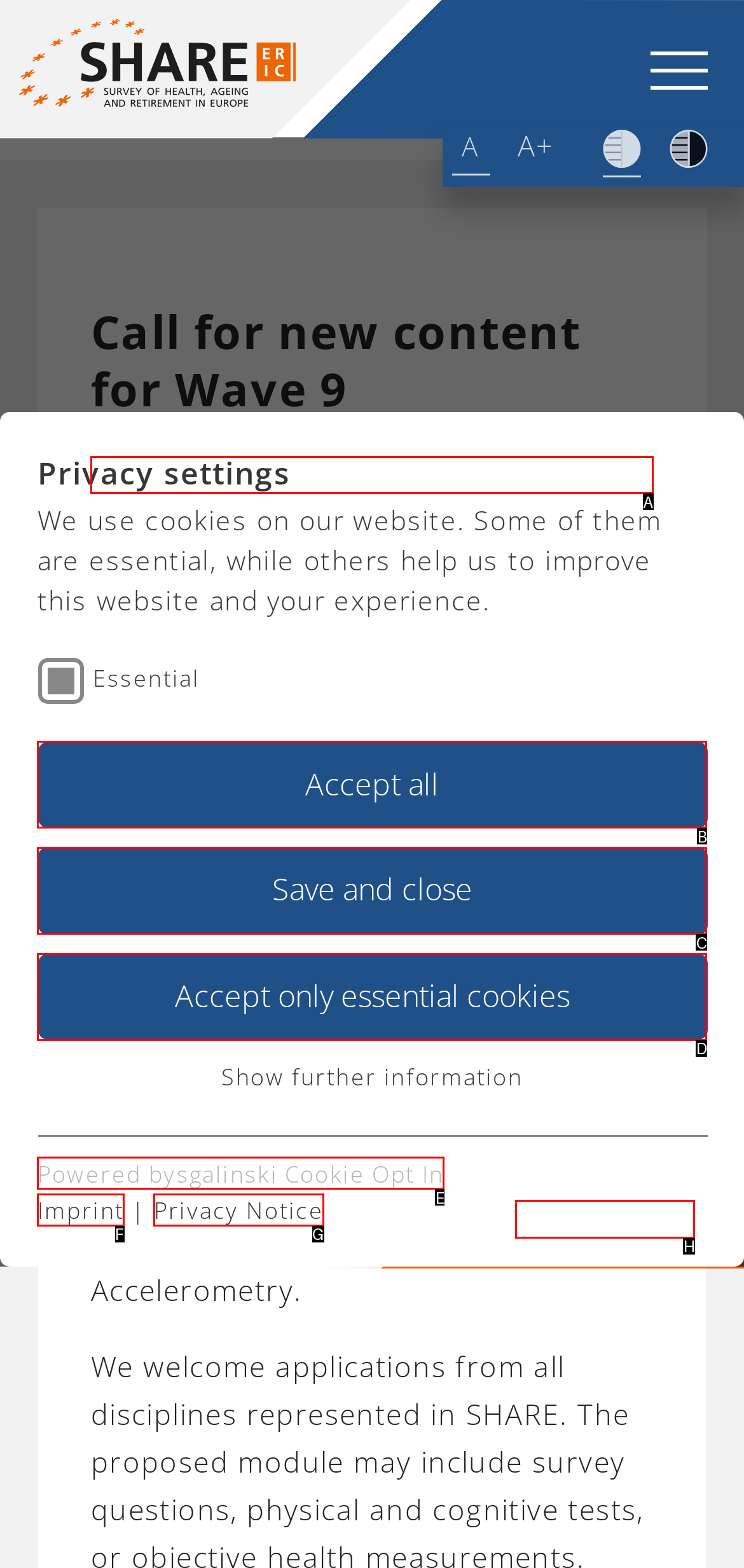Pick the right letter to click to achieve the task: Go to Miami
Answer with the letter of the correct option directly.

None